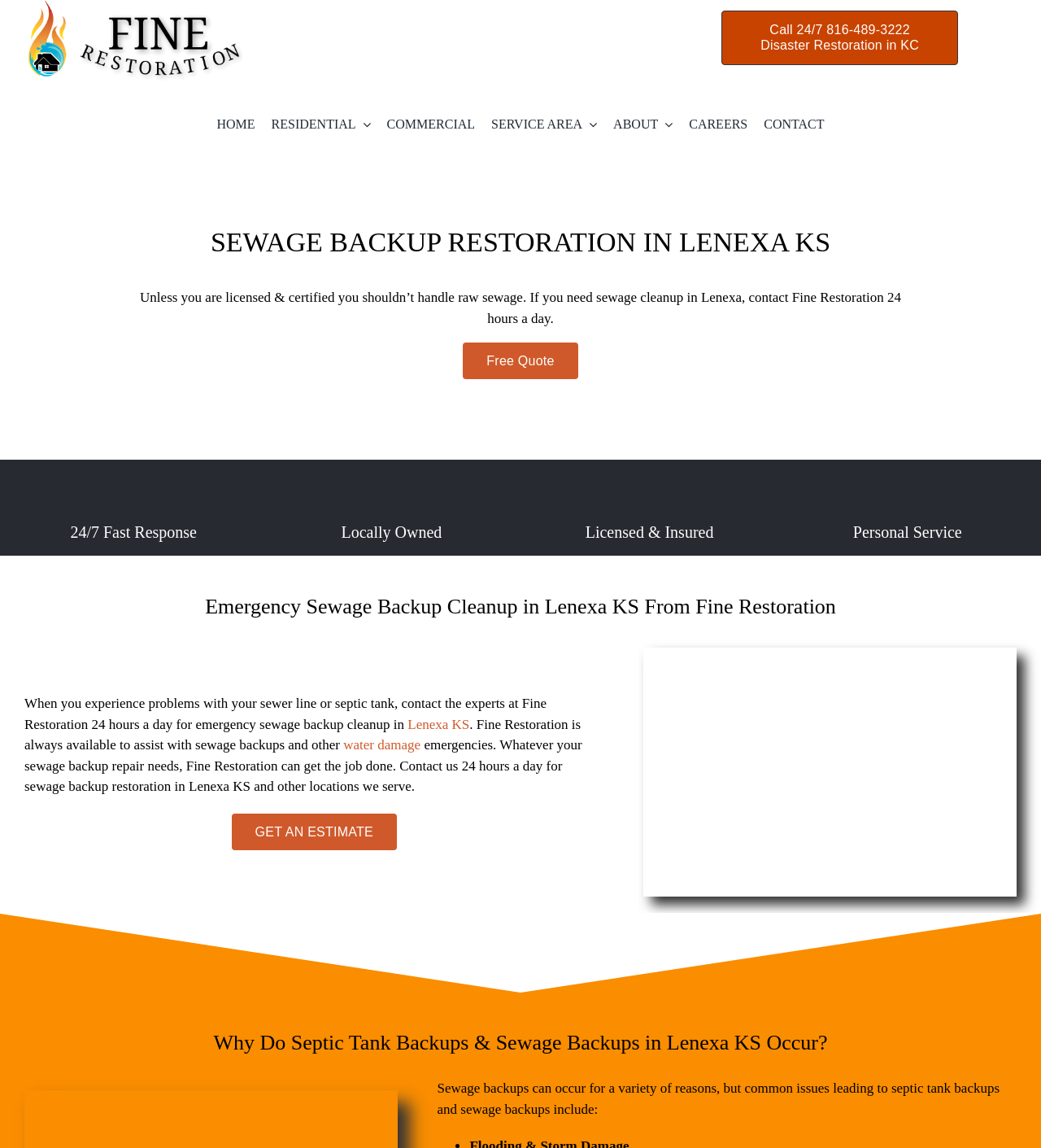Can you provide the bounding box coordinates for the element that should be clicked to implement the instruction: "Call for disaster restoration"?

[0.693, 0.009, 0.92, 0.056]